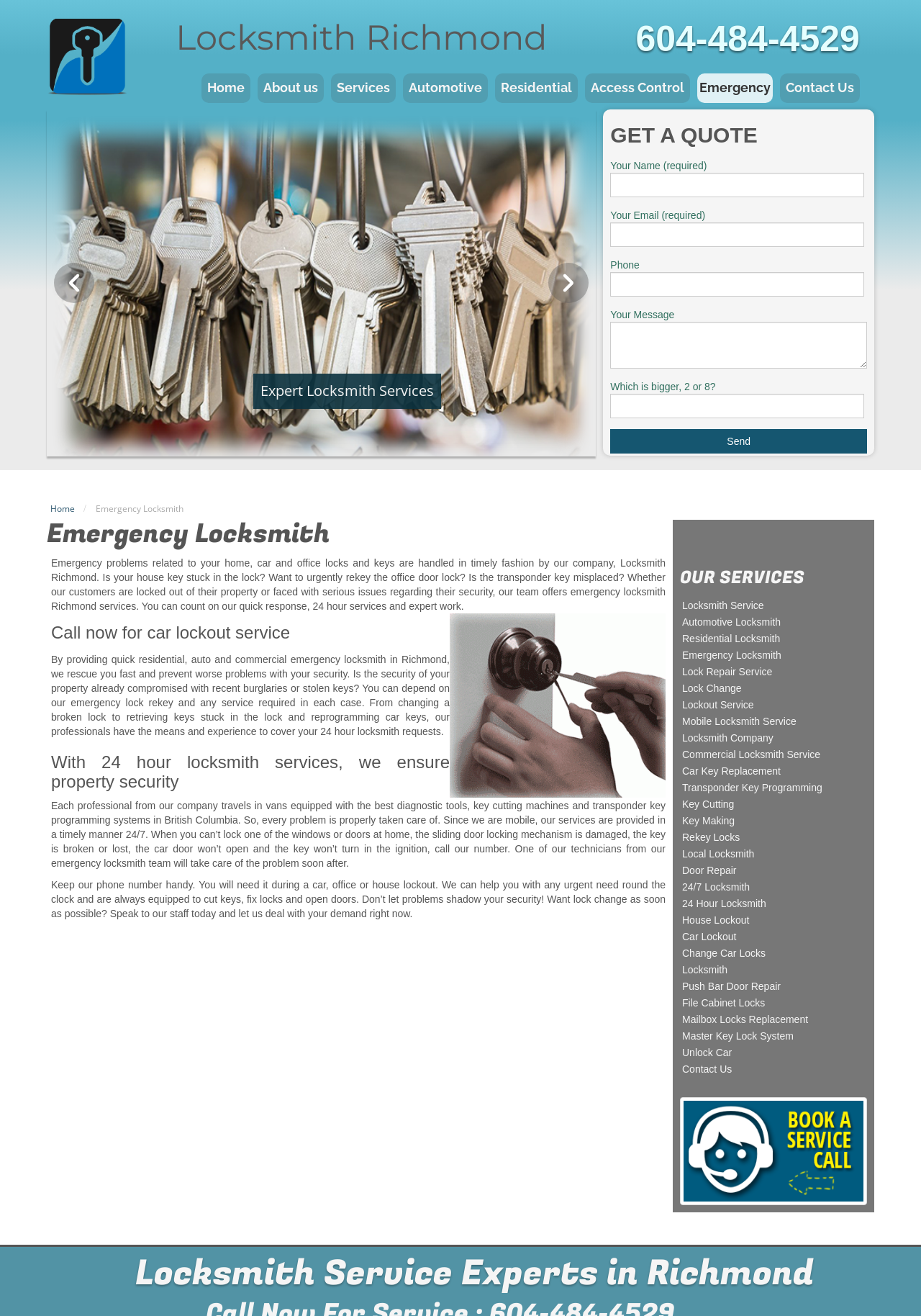What tools do the locksmith technicians use?
We need a detailed and exhaustive answer to the question. Please elaborate.

The webpage content mentions that the locksmith technicians travel in vans equipped with the best diagnostic tools, key cutting machines, and transponder key programming systems, which enables them to provide timely and effective service.